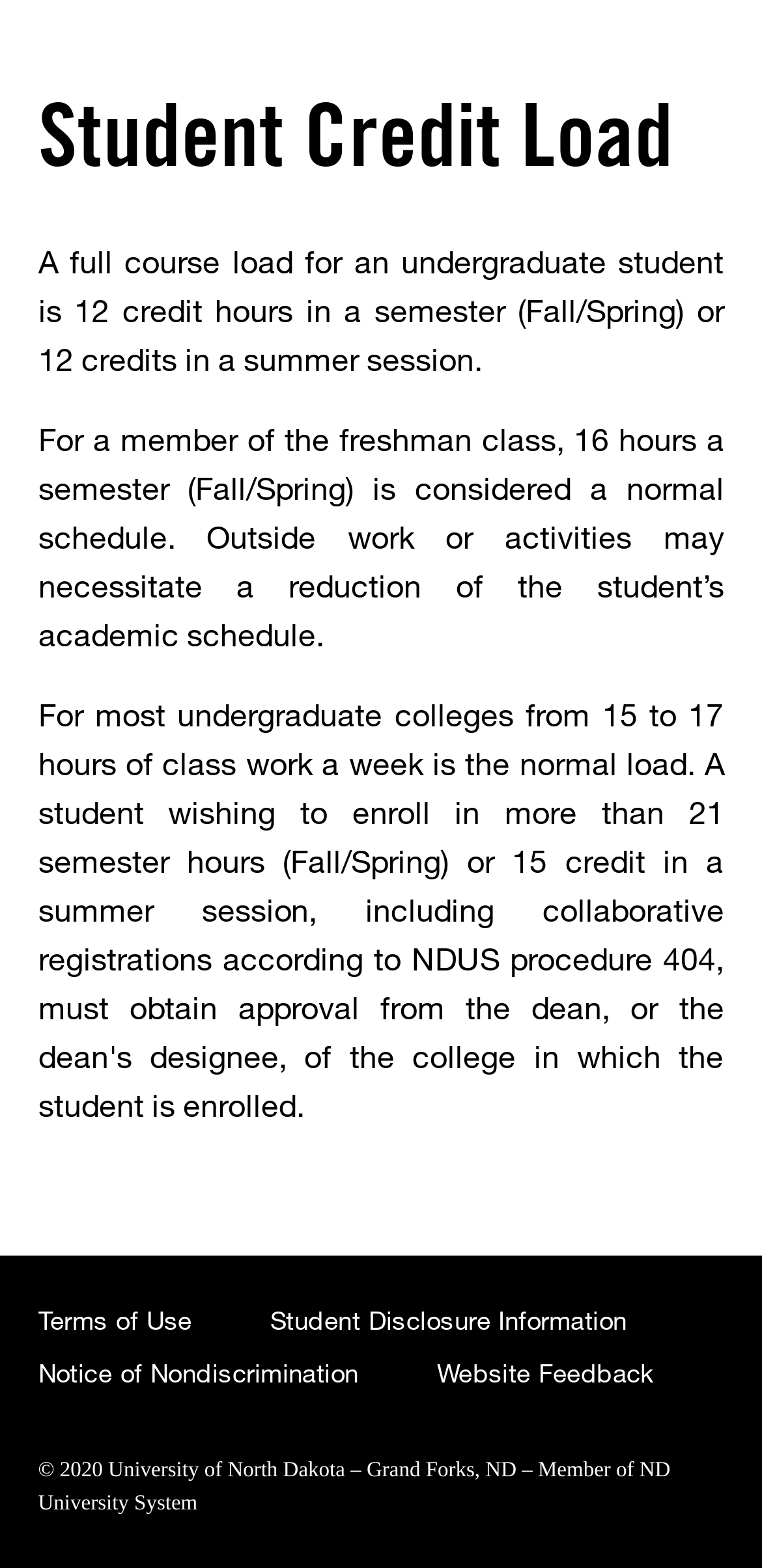Using the element description: "Terms of Use", determine the bounding box coordinates. The coordinates should be in the format [left, top, right, bottom], with values between 0 and 1.

[0.05, 0.832, 0.252, 0.854]